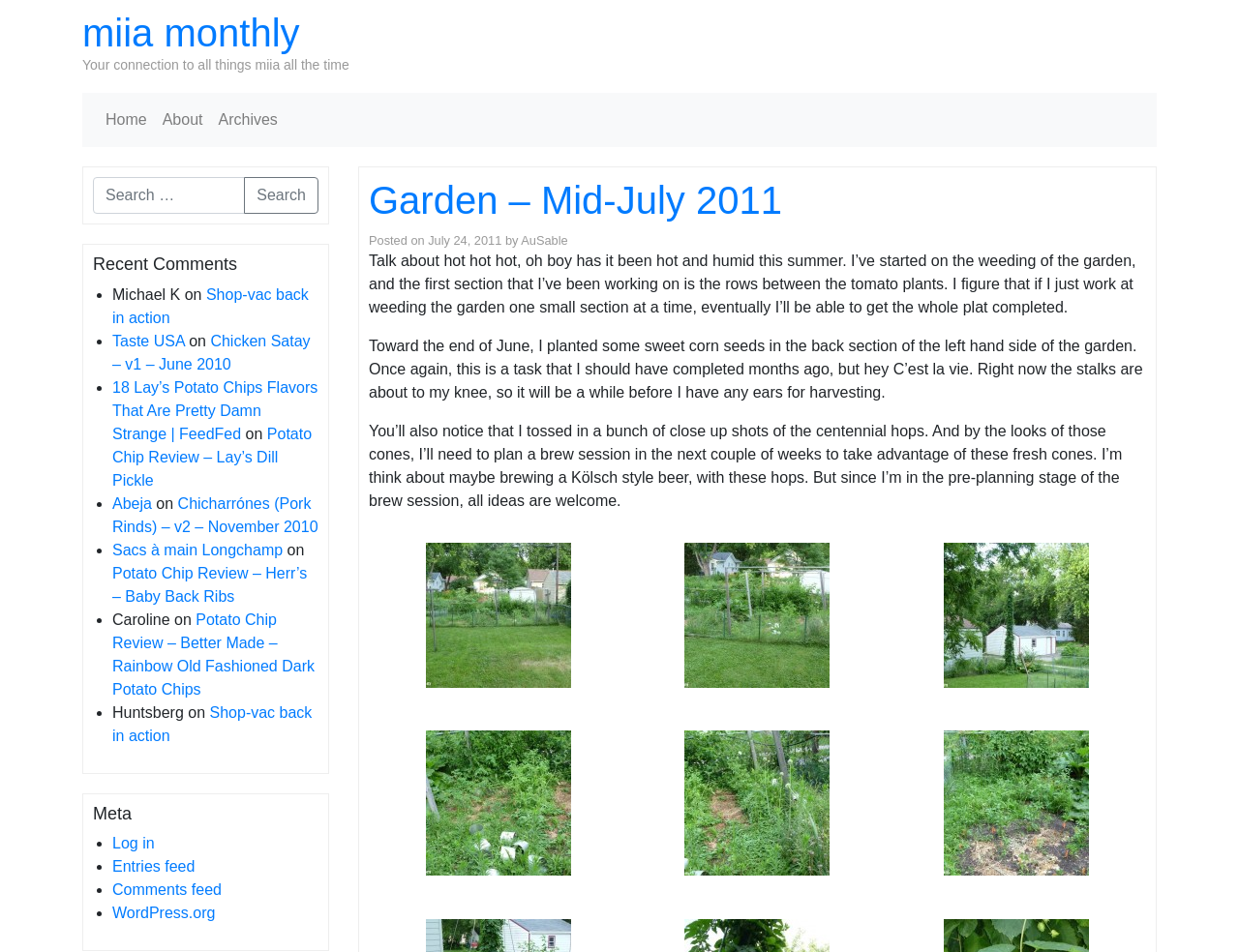What is the author of the post?
Please provide a detailed and comprehensive answer to the question.

The author of the post is mentioned in the text as 'AuSable', which is a link in the header section of the webpage.